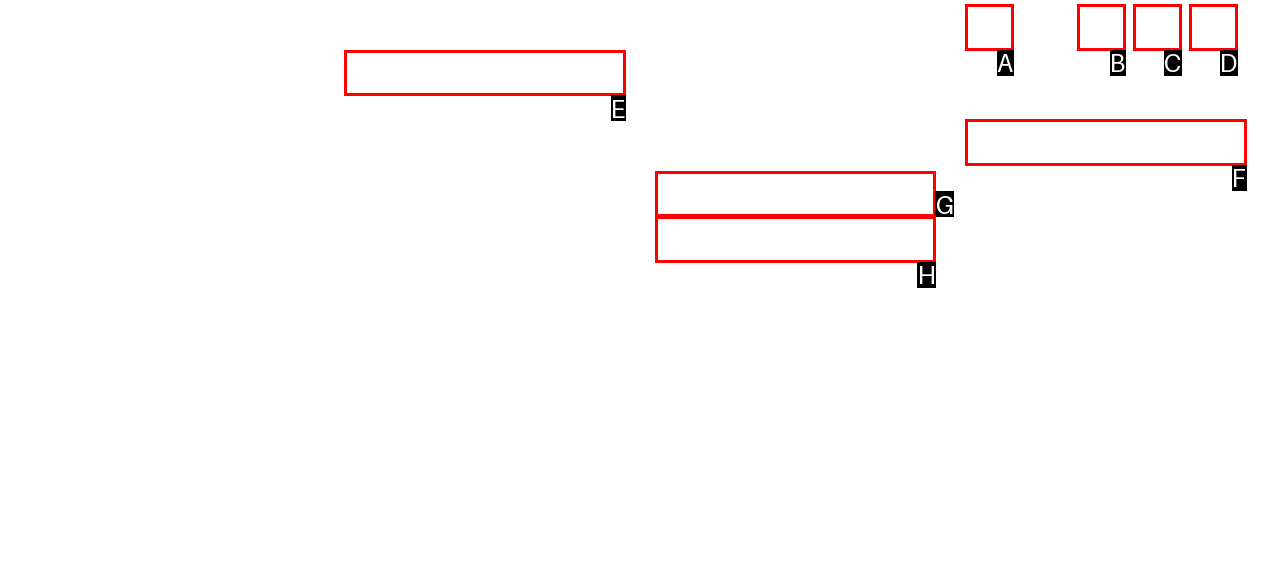Identify the HTML element that matches the description: Corporate data privacy notice
Respond with the letter of the correct option.

E